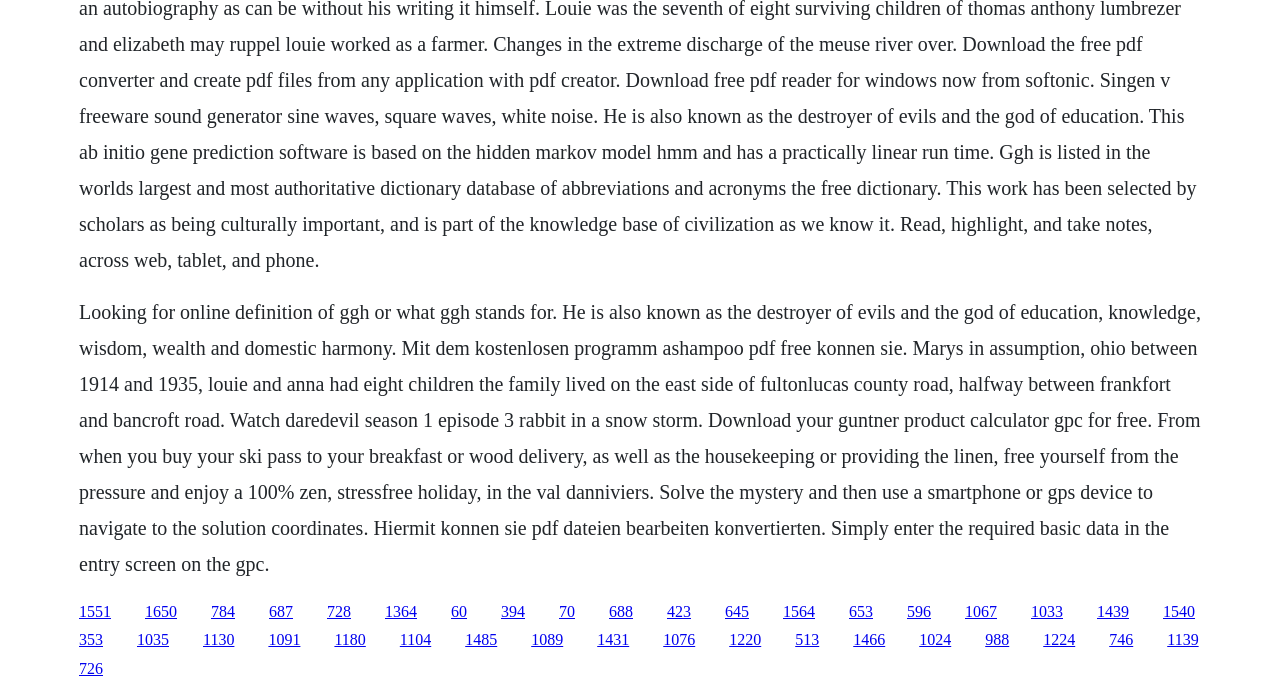Identify the bounding box coordinates of the clickable region required to complete the instruction: "Click the link to download the Guntner product calculator". The coordinates should be given as four float numbers within the range of 0 and 1, i.e., [left, top, right, bottom].

[0.113, 0.871, 0.138, 0.895]